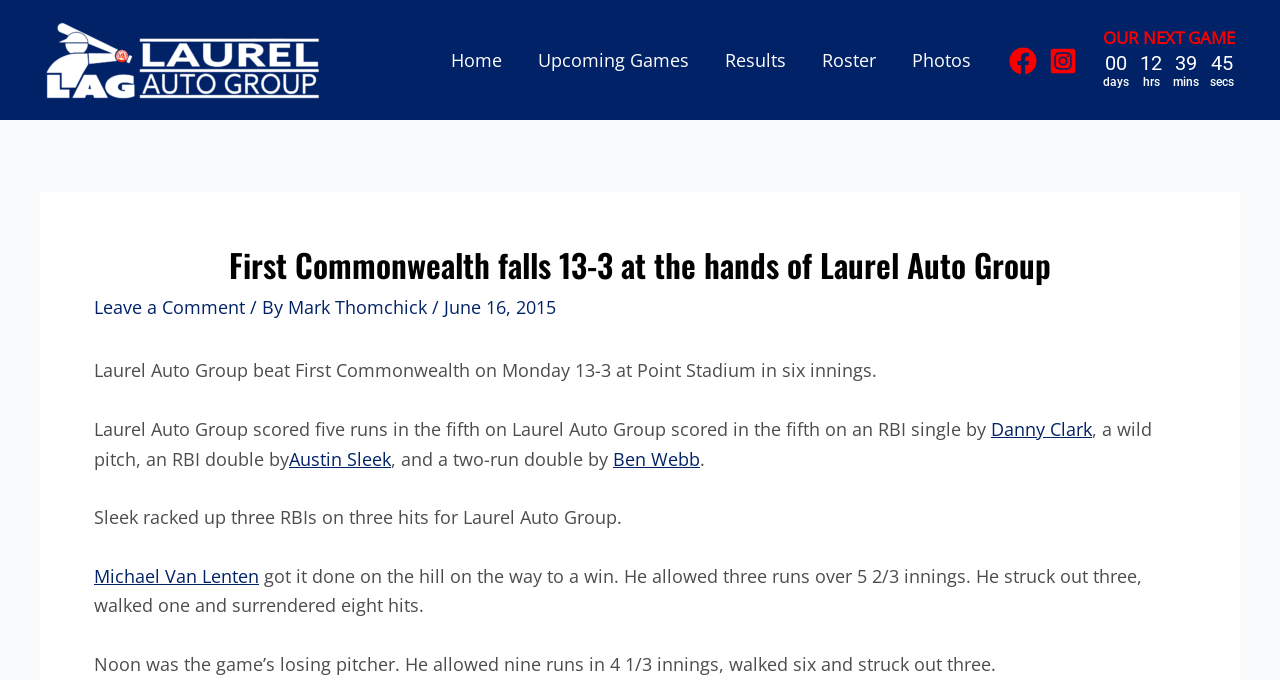Please mark the clickable region by giving the bounding box coordinates needed to complete this instruction: "Open Facebook".

[0.788, 0.069, 0.81, 0.11]